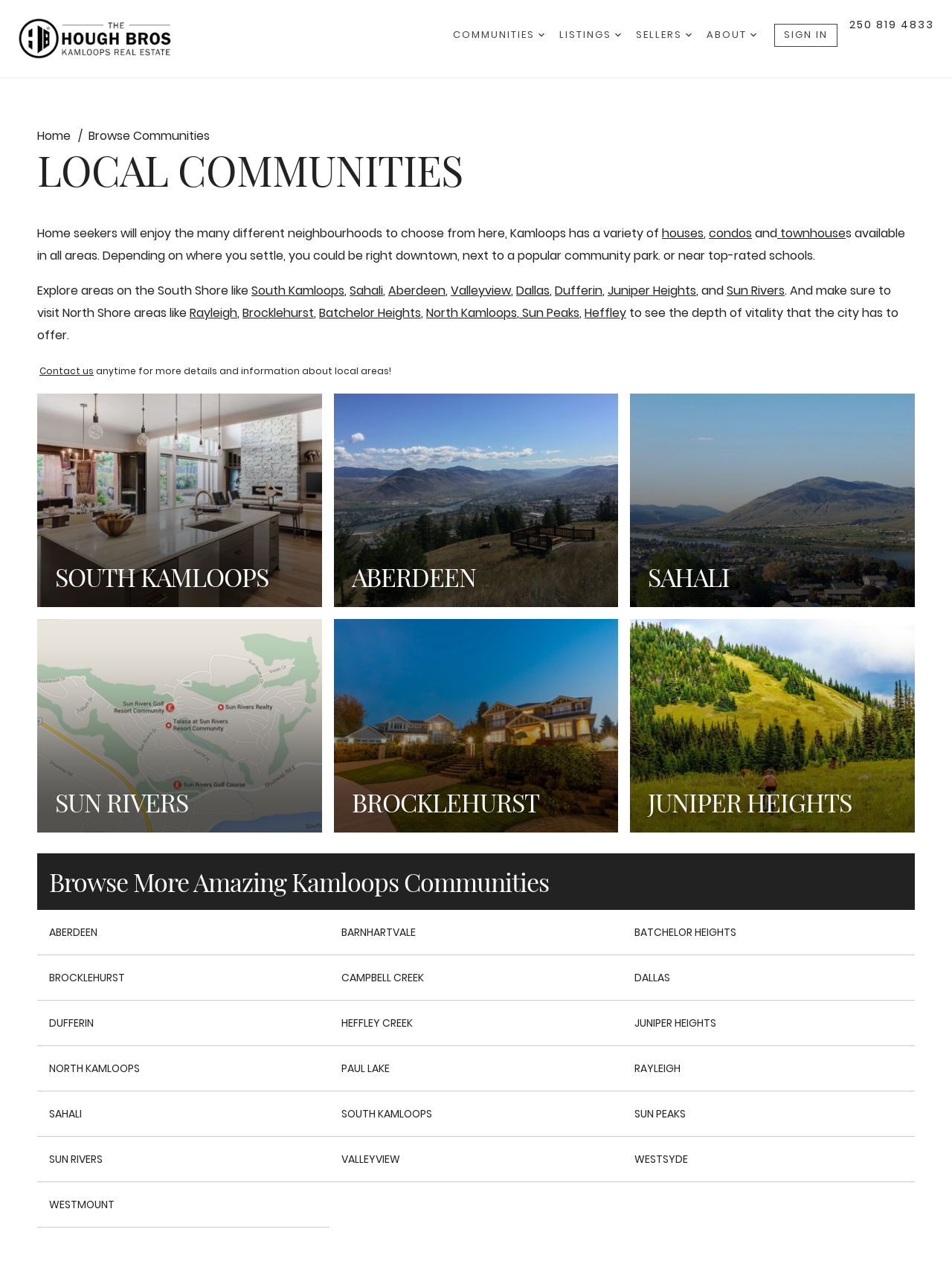Please identify the bounding box coordinates of the element's region that should be clicked to execute the following instruction: "Explore Aberdeen". The bounding box coordinates must be four float numbers between 0 and 1, i.e., [left, top, right, bottom].

[0.351, 0.311, 0.649, 0.479]